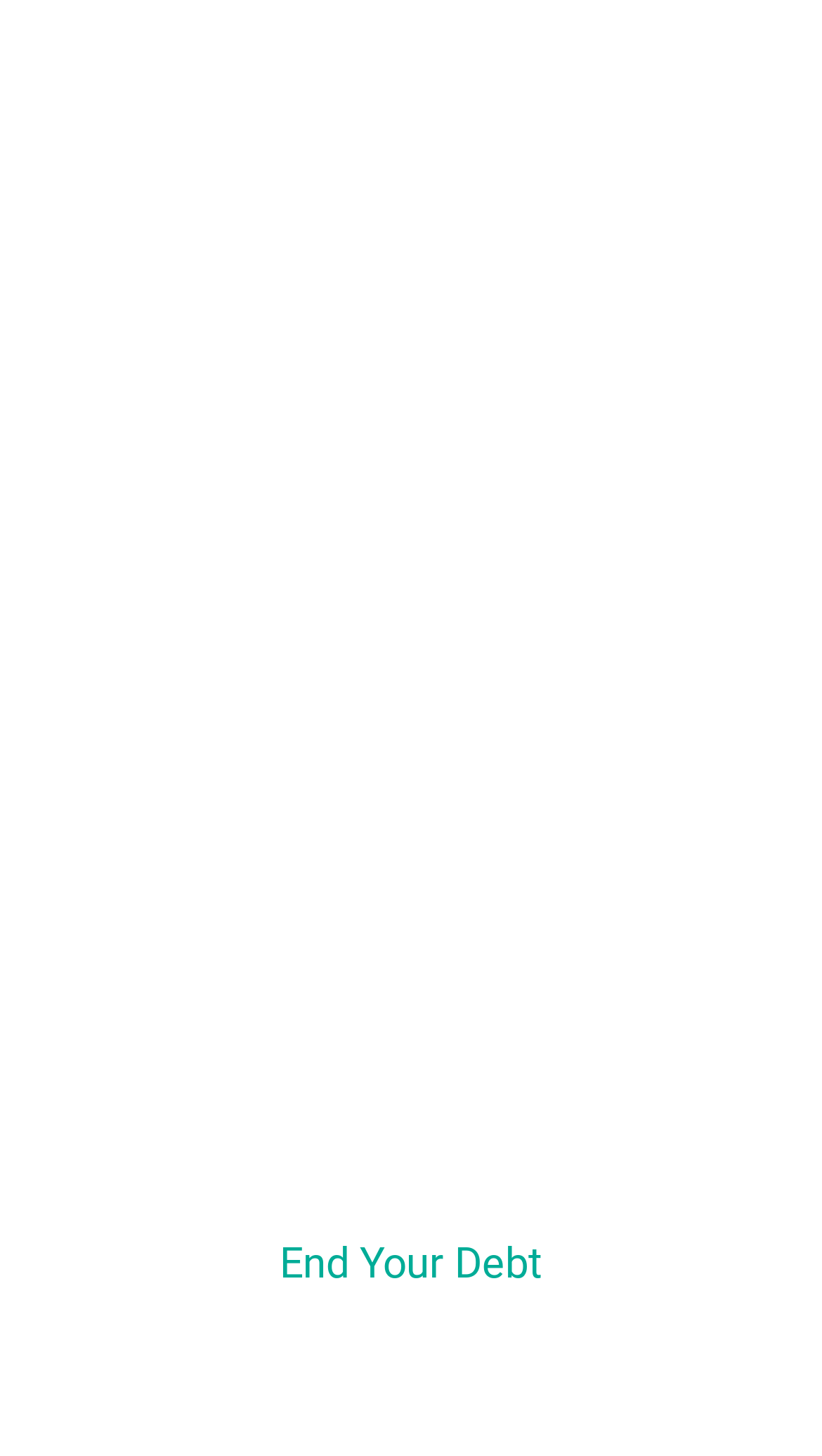Find and provide the bounding box coordinates for the UI element described here: "ITC Check and Credit Score". The coordinates should be given as four float numbers between 0 and 1: [left, top, right, bottom].

[0.168, 0.764, 0.832, 0.834]